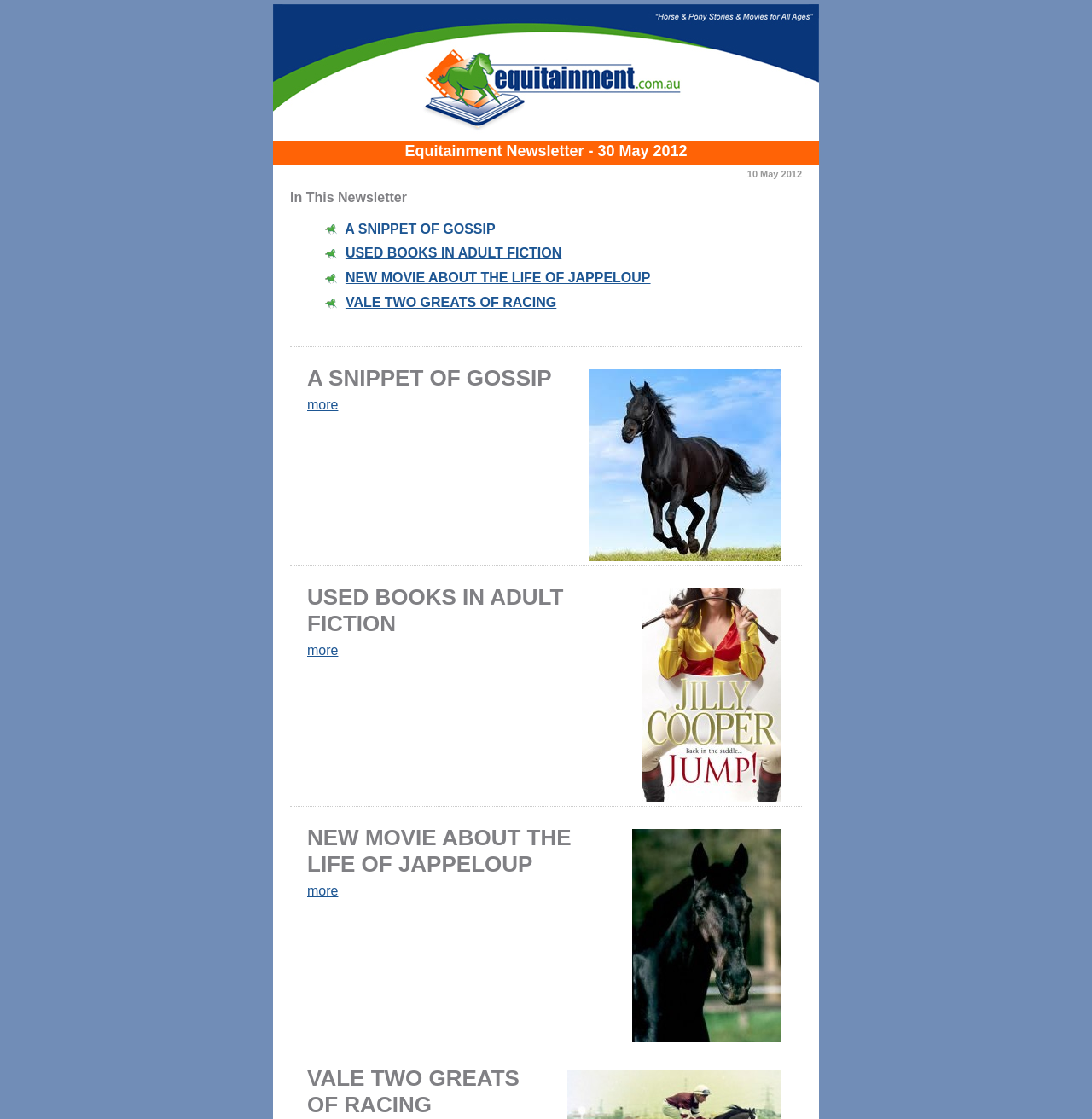What is the topic of the first section?
Using the information from the image, provide a comprehensive answer to the question.

The first section has a heading 'A SNIPPET OF GOSSIP' and a link to read more, indicating that the topic of this section is gossip.